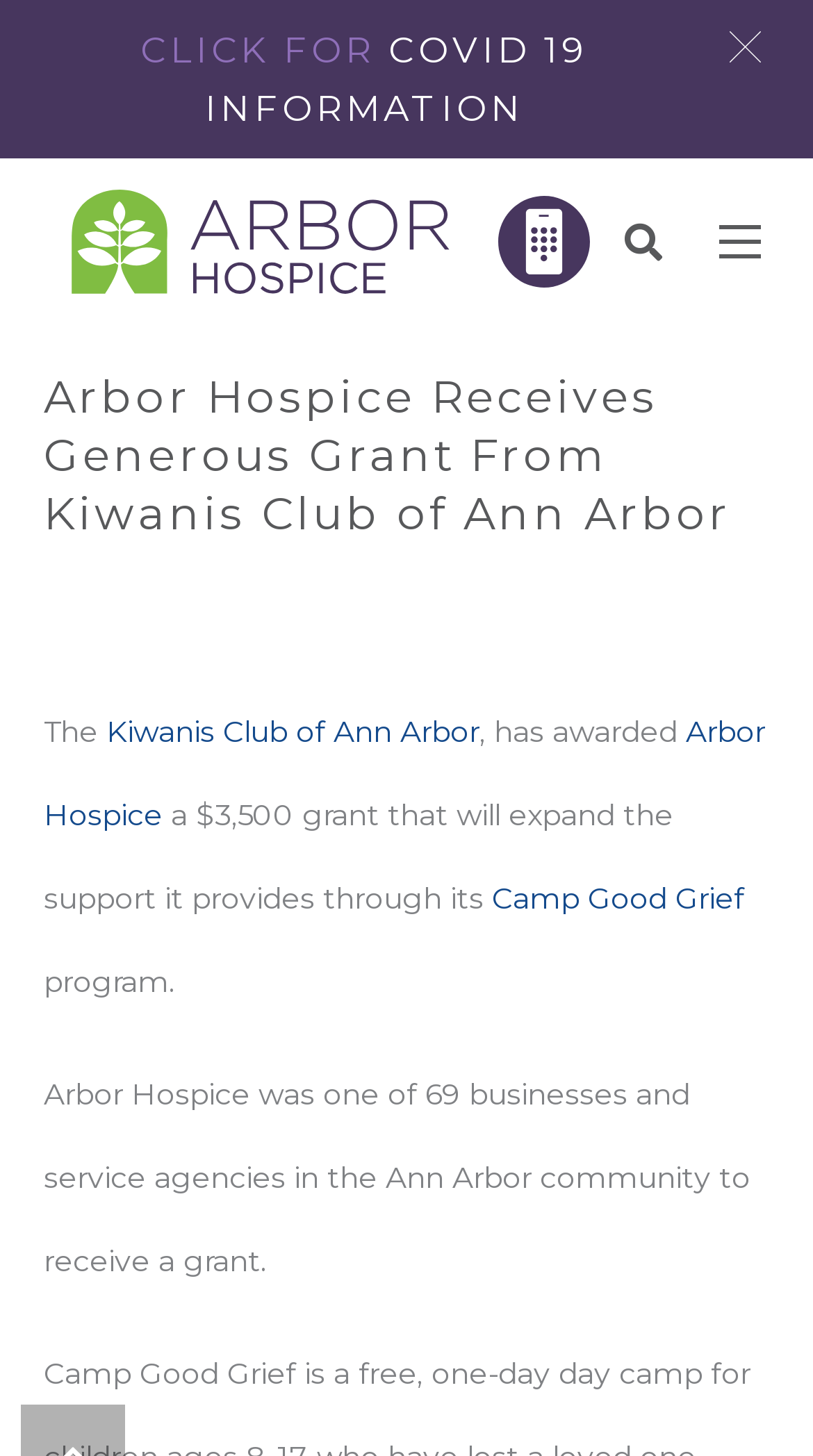Provide a thorough description of this webpage.

The webpage appears to be an article about Arbor Hospice receiving a grant from the Kiwanis Club of Ann Arbor. At the top of the page, there are four links: "Link", "Link", "Search", and "Menu", positioned horizontally from left to right. 

Below these links, there is a heading that reads "Arbor Hospice Receives Generous Grant From Kiwanis Club of Ann Arbor". 

Following the heading, there is a paragraph of text that describes the grant, mentioning the amount of $3,500 and its purpose to expand the support provided through the Camp Good Grief program. The text also mentions that Arbor Hospice was one of 69 businesses and service agencies in the Ann Arbor community to receive a grant.

To the top-right of the page, there is a small image. Above the heading, there are two elements: a link "CLICK FOR" and a static text "COVID 19 INFORMATION", positioned horizontally from left to right.

There are five links in total on the page, including the four at the top and one within the paragraph.